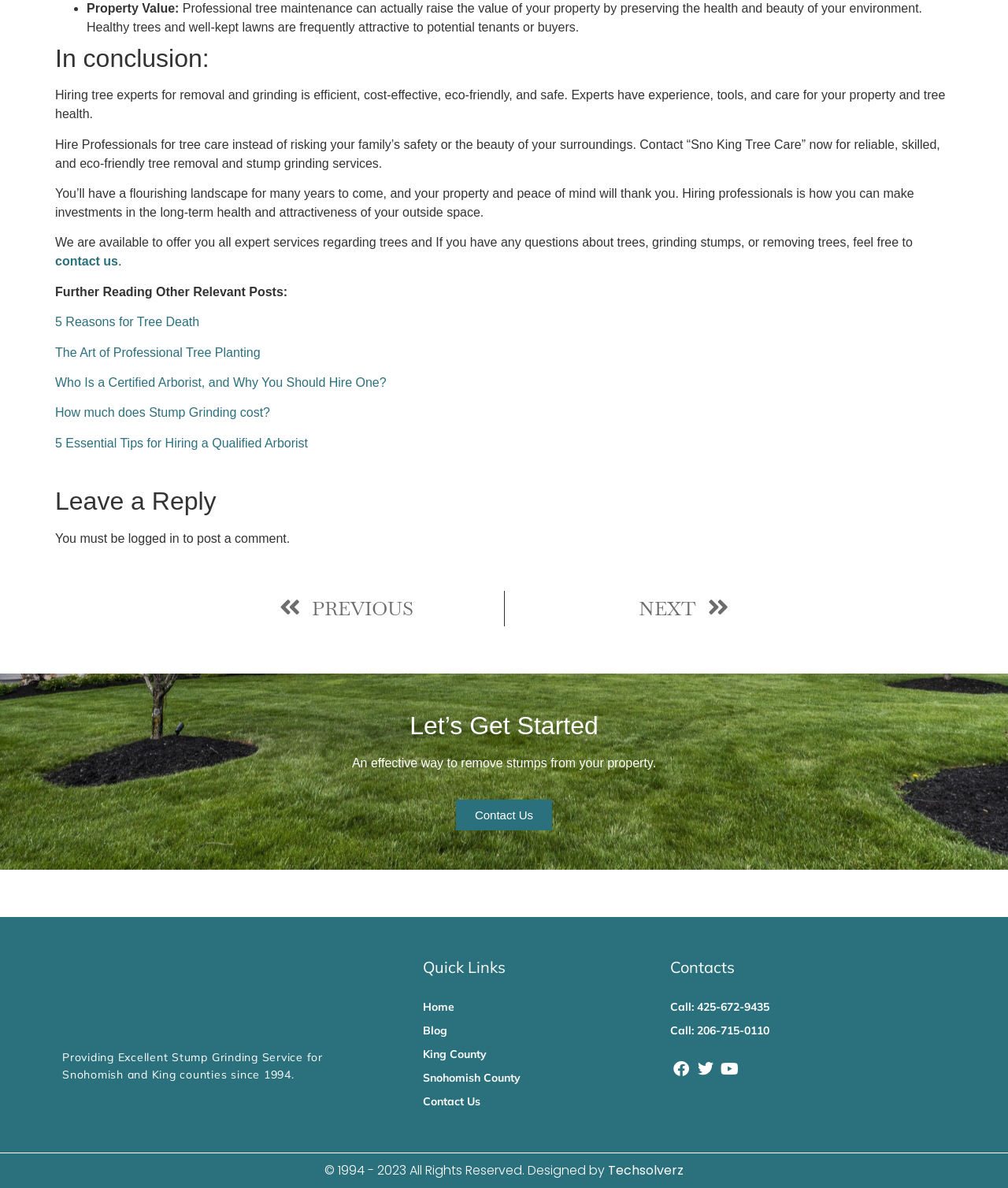Determine the bounding box coordinates of the element that should be clicked to execute the following command: "Read about 5 Reasons for Tree Death".

[0.055, 0.265, 0.198, 0.277]